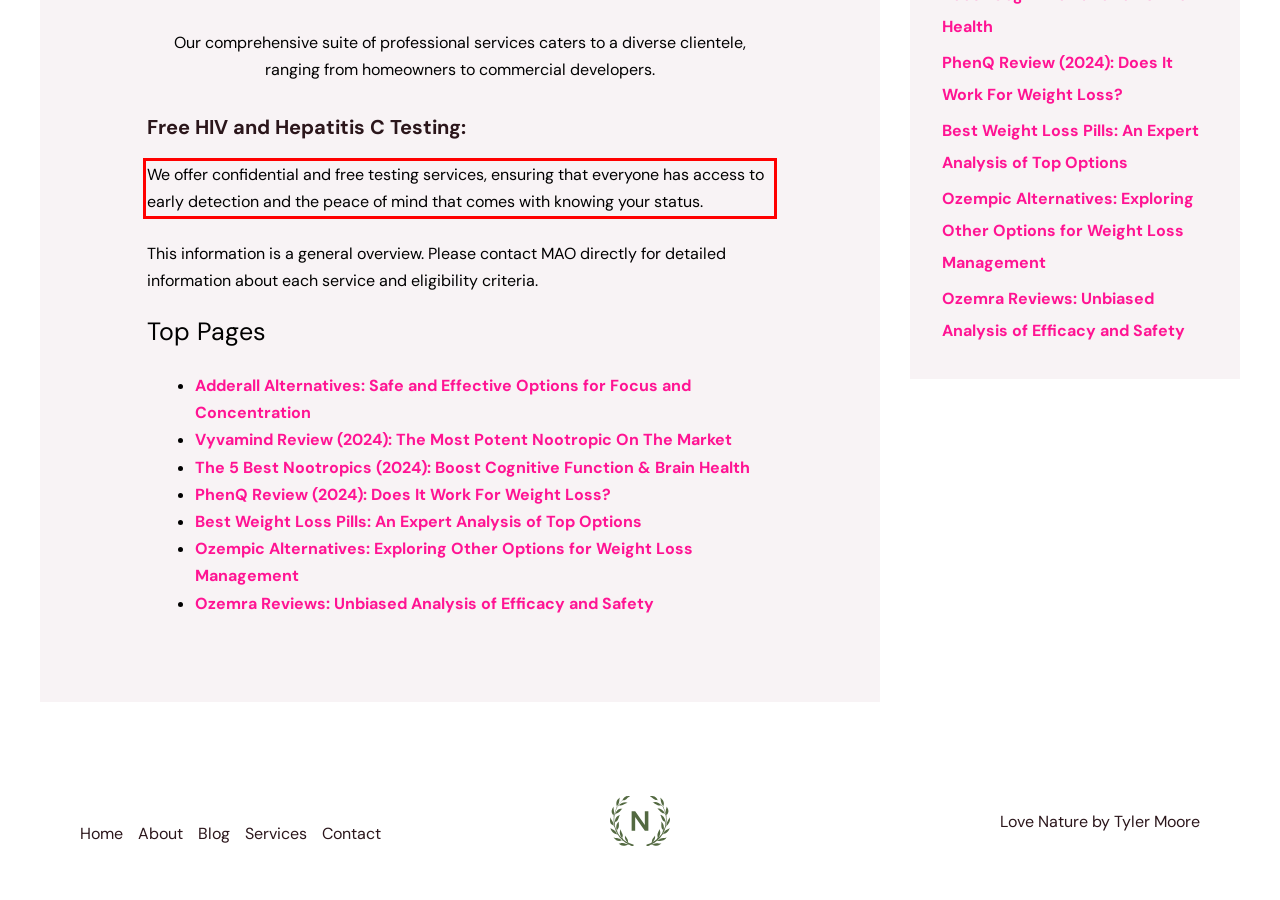Using the provided screenshot, read and generate the text content within the red-bordered area.

We offer confidential and free testing services, ensuring that everyone has access to early detection and the peace of mind that comes with knowing your status.